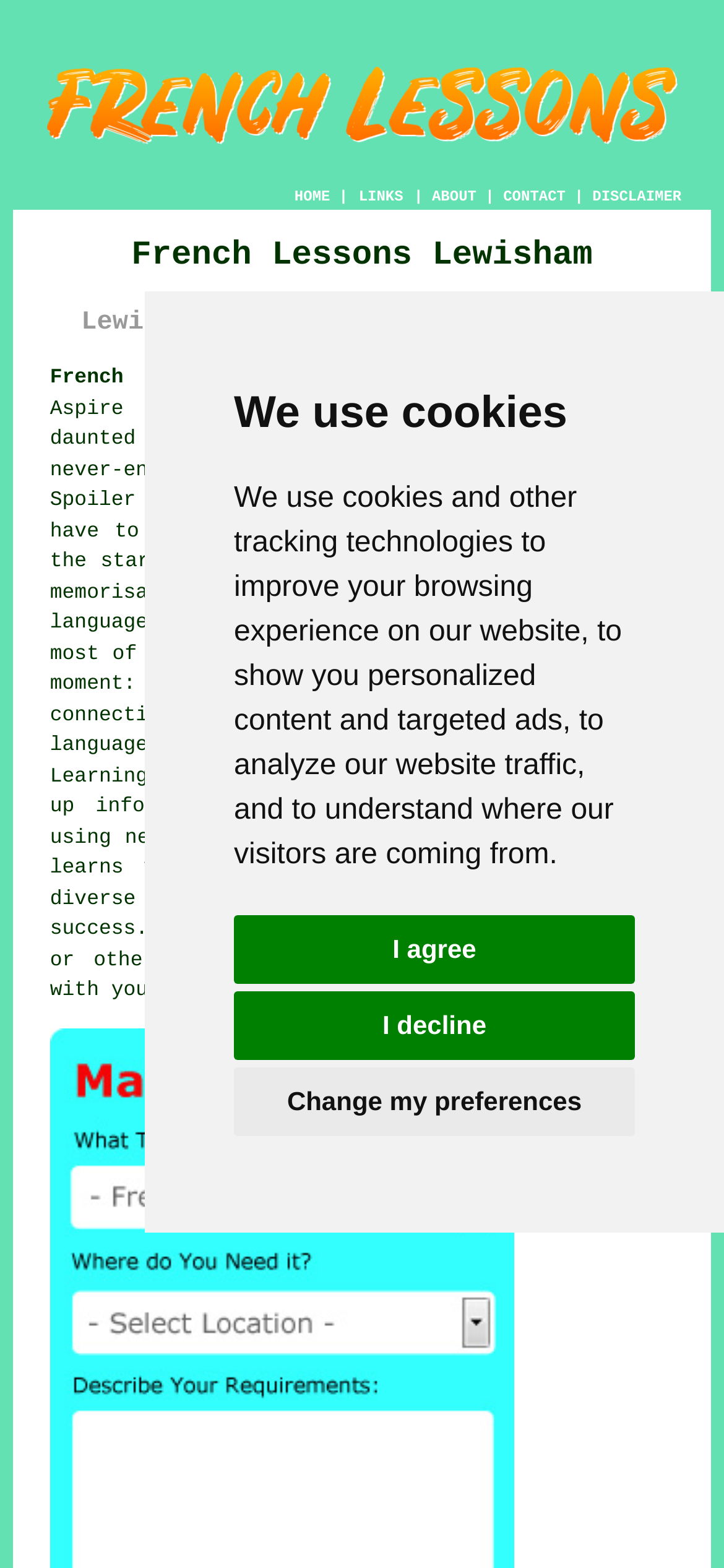Locate the bounding box coordinates of the clickable region to complete the following instruction: "Click the DISCLAIMER link."

[0.818, 0.12, 0.941, 0.131]